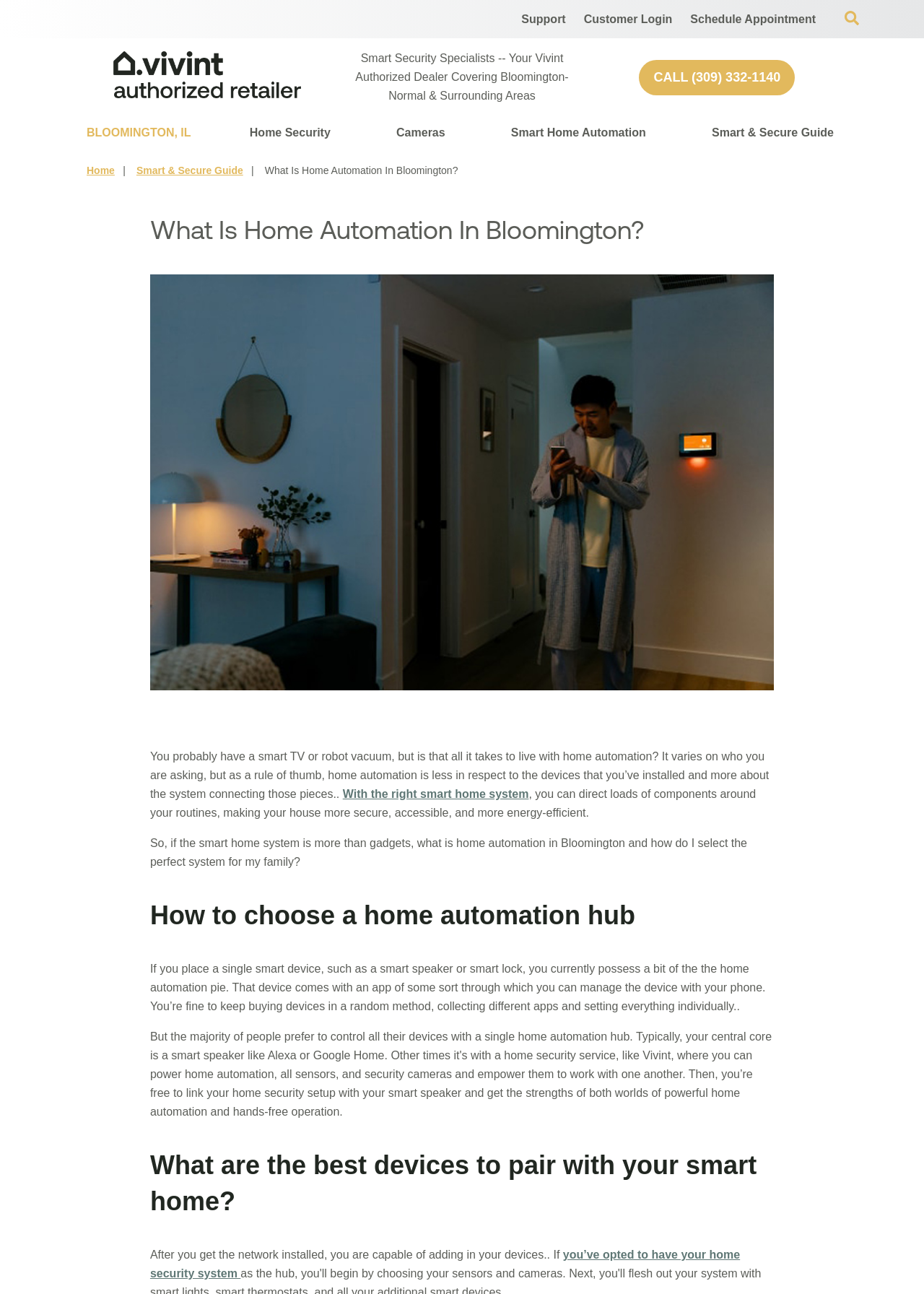Please determine the bounding box coordinates of the section I need to click to accomplish this instruction: "Learn about Home Security".

[0.27, 0.09, 0.358, 0.116]